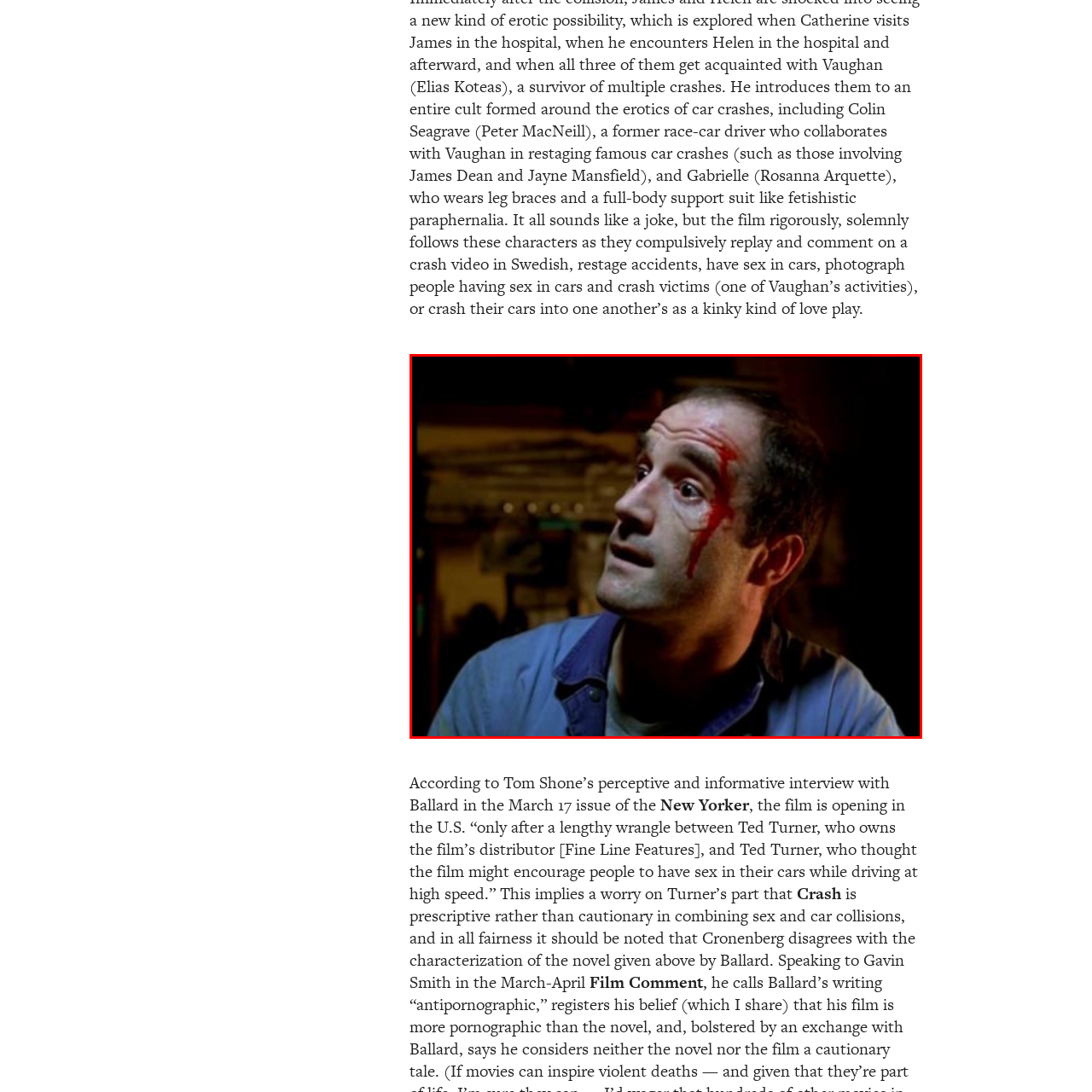Is the man's skin tone normal?
Please analyze the segment of the image inside the red bounding box and respond with a single word or phrase.

No